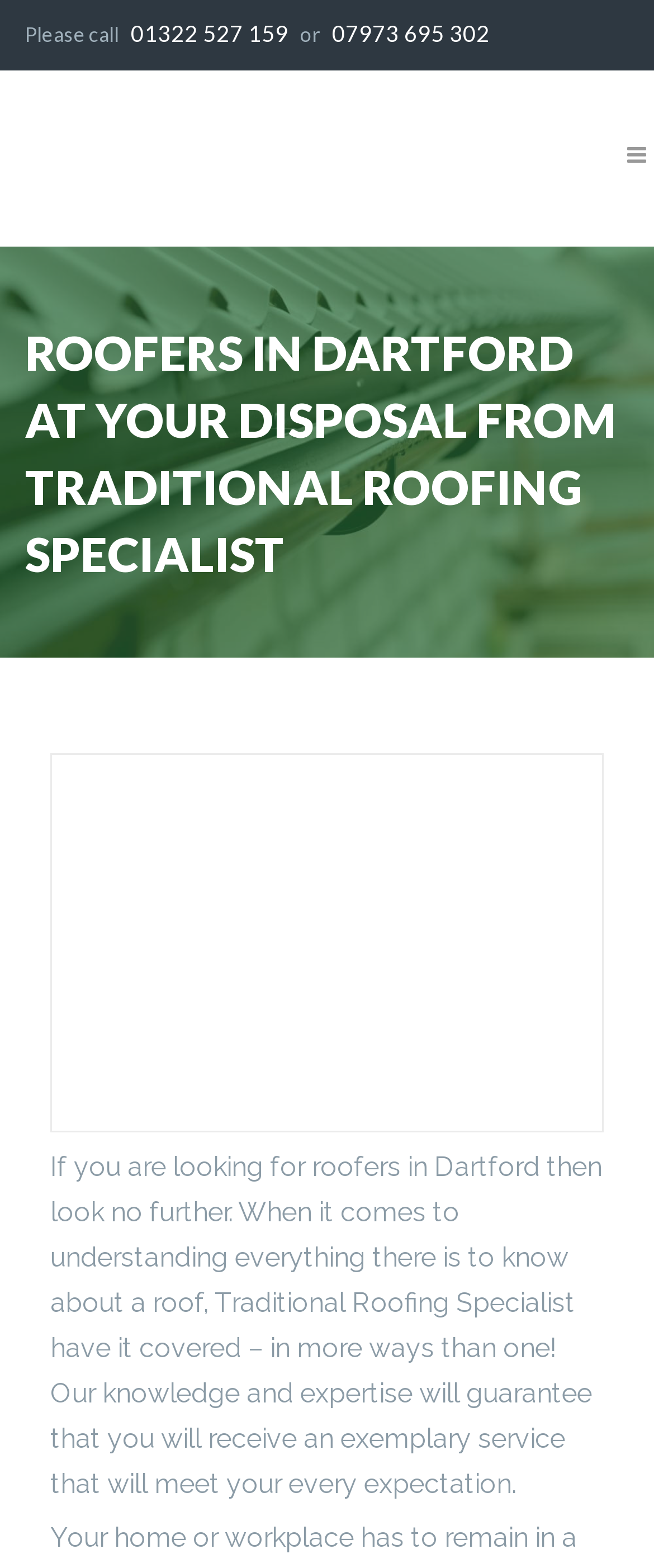Find the main header of the webpage and produce its text content.

ROOFERS IN DARTFORD AT YOUR DISPOSAL FROM TRADITIONAL ROOFING SPECIALIST